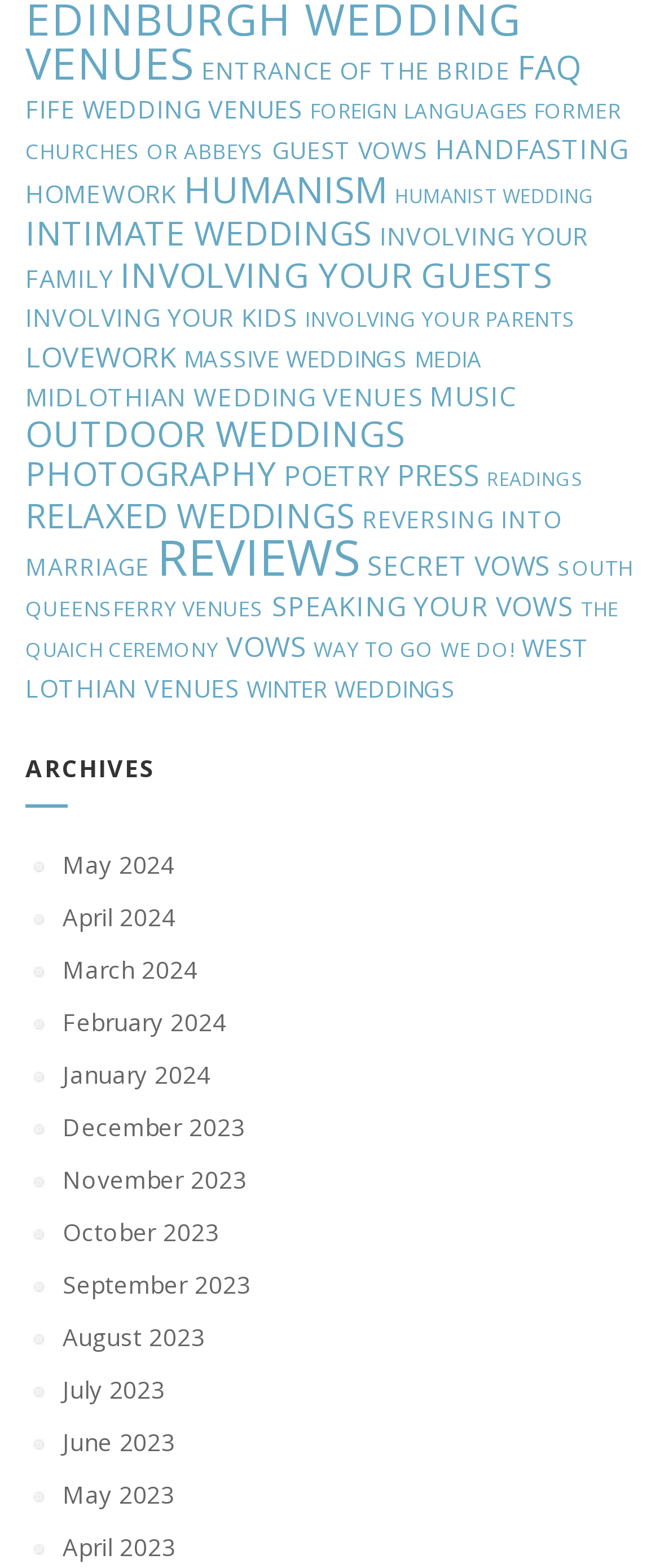Find the bounding box coordinates for the area that must be clicked to perform this action: "view recent posts".

None